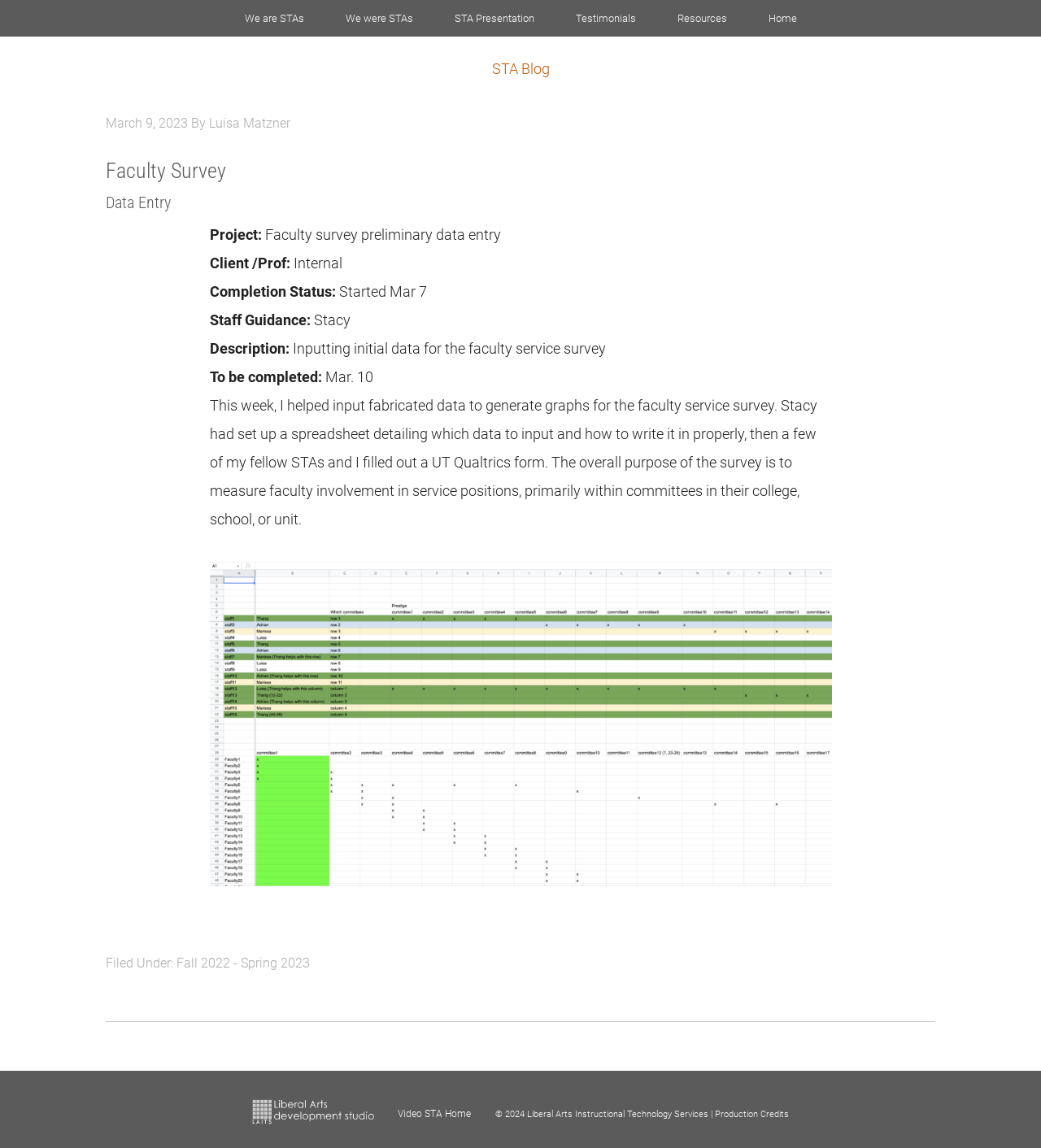From the image, can you give a detailed response to the question below:
What is the completion status of the project?

I found the completion status by looking at the article section with the header 'Faculty Survey Data Entry'. Inside this section, I found a static text element with the label 'Completion Status:' followed by the status 'Started Mar 7'.